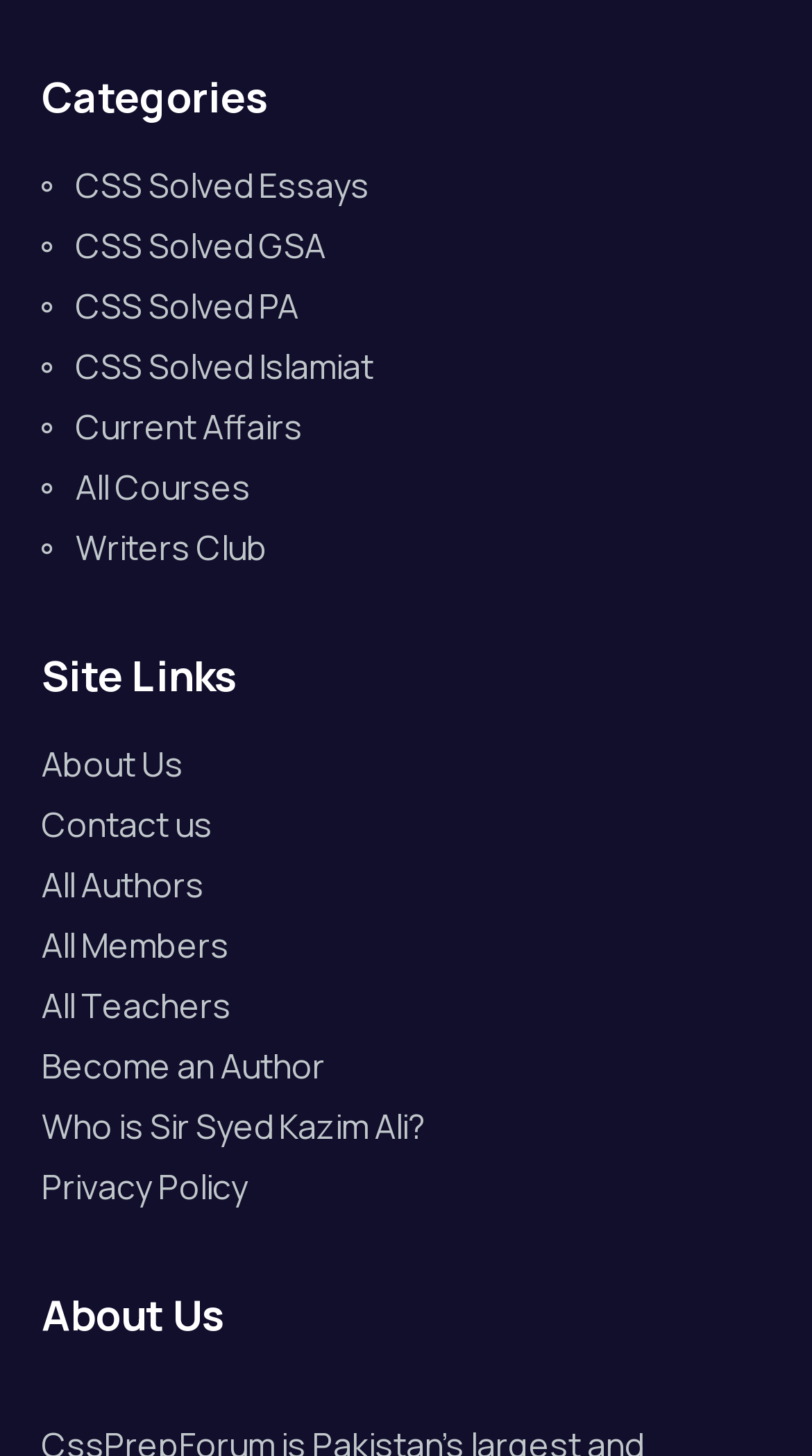Determine the bounding box coordinates of the clickable area required to perform the following instruction: "View CSS Solved Essays". The coordinates should be represented as four float numbers between 0 and 1: [left, top, right, bottom].

[0.051, 0.111, 0.949, 0.145]